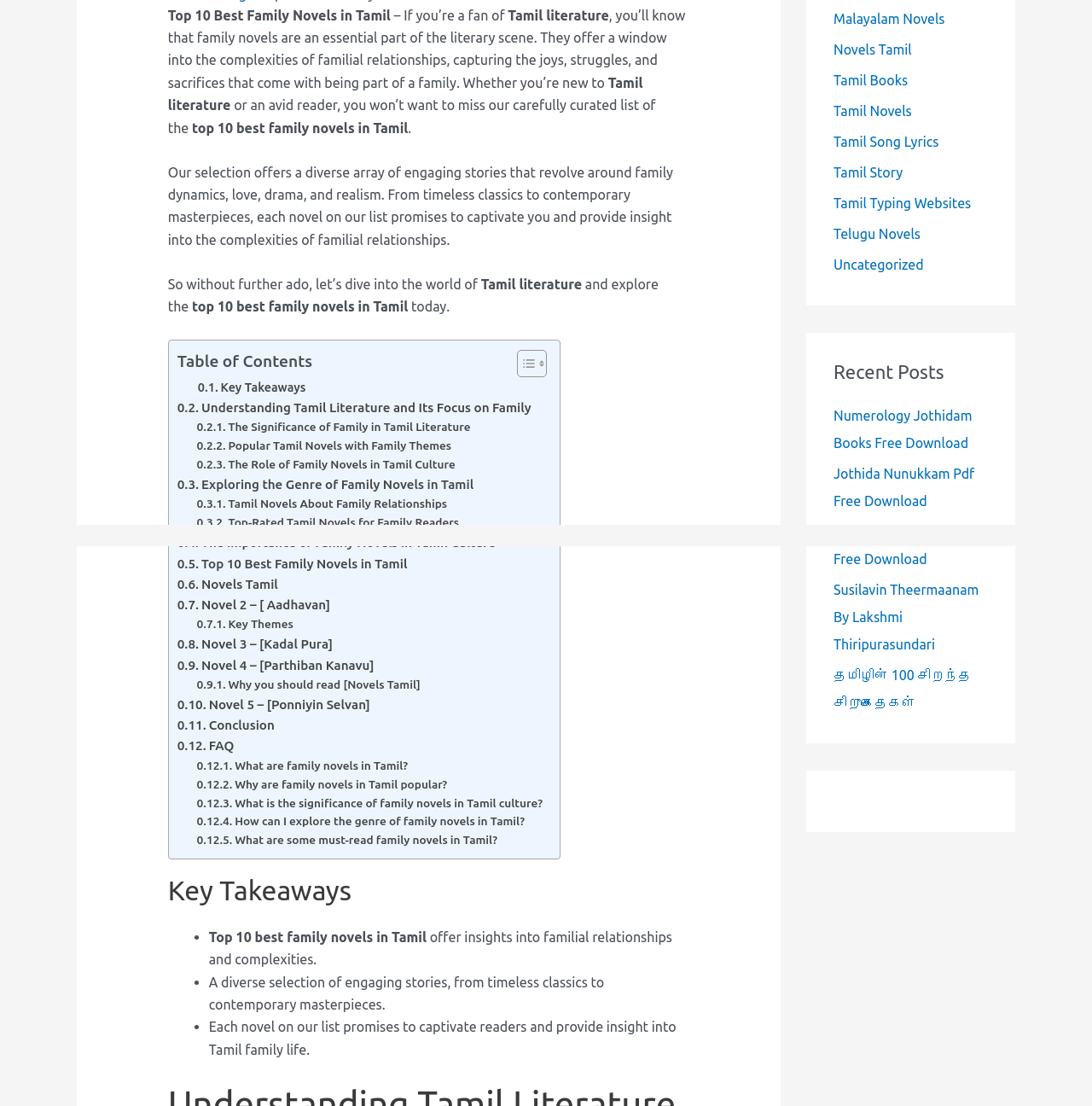Identify and provide the bounding box coordinates of the UI element described: "Tamil Song Lyrics". The coordinates should be formatted as [left, top, right, bottom], with each number being a float between 0 and 1.

[0.763, 0.121, 0.86, 0.135]